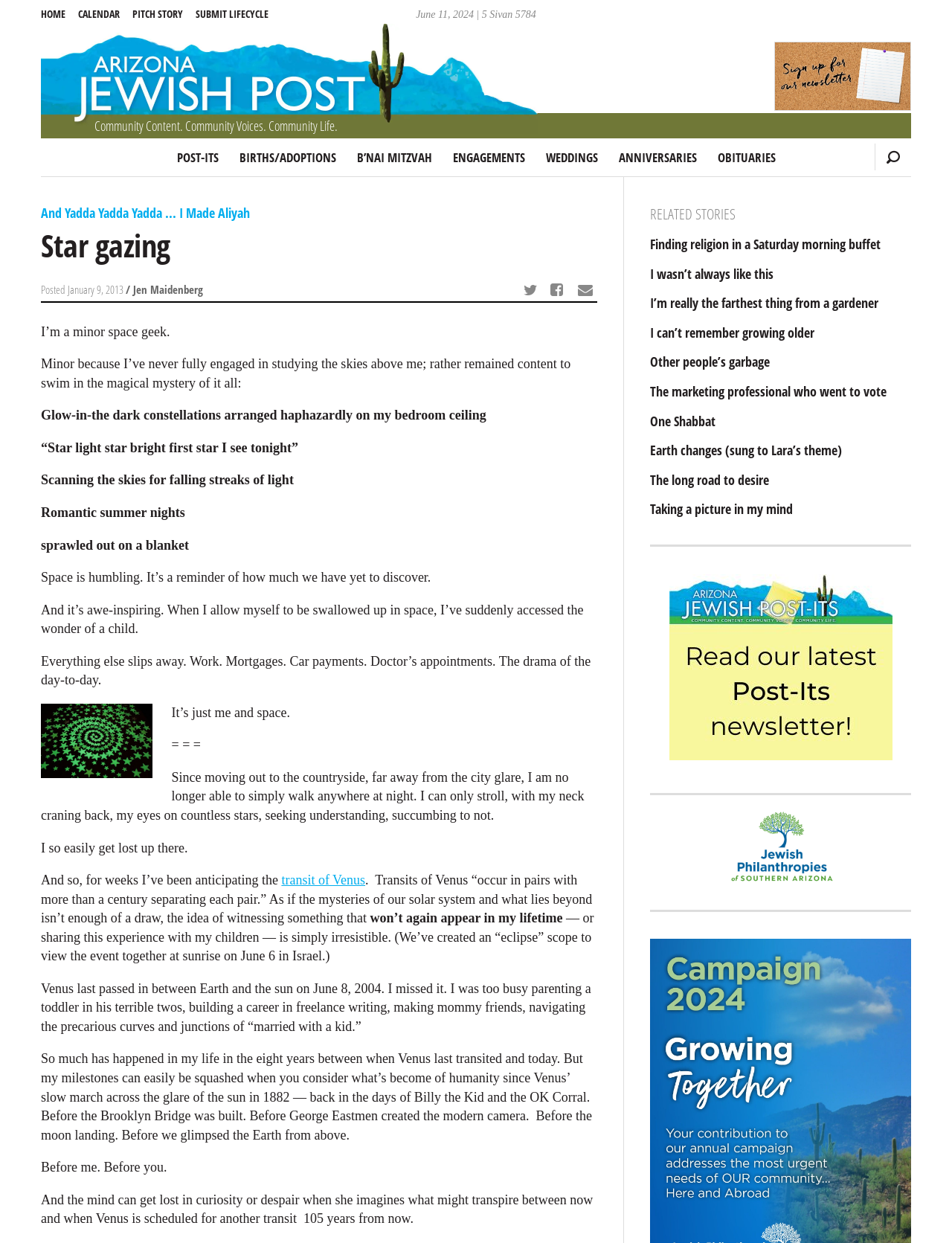Can you show the bounding box coordinates of the region to click on to complete the task described in the instruction: "Share the article via Twitter"?

[0.545, 0.224, 0.573, 0.244]